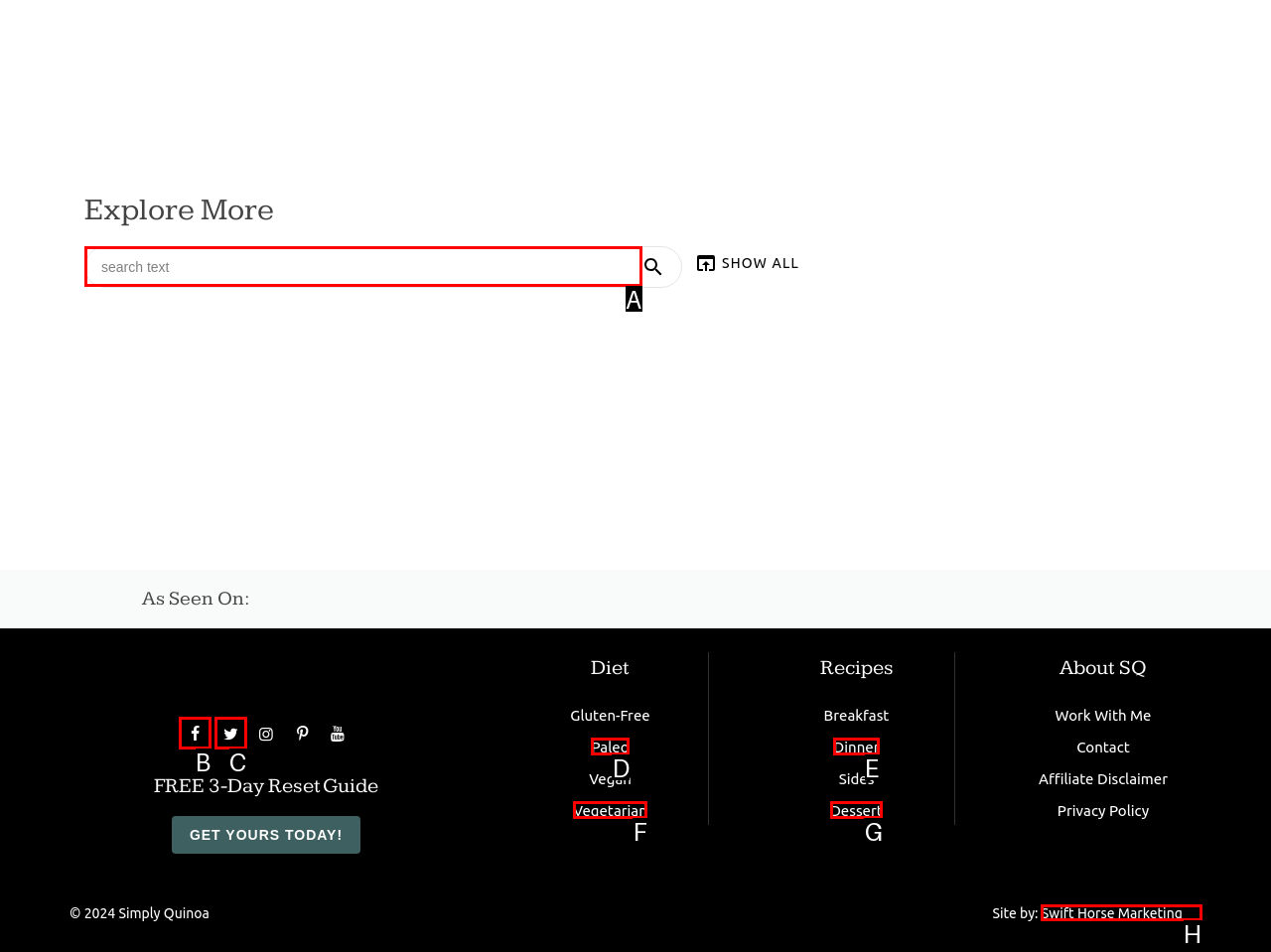Point out which HTML element you should click to fulfill the task: Enter search text.
Provide the option's letter from the given choices.

A